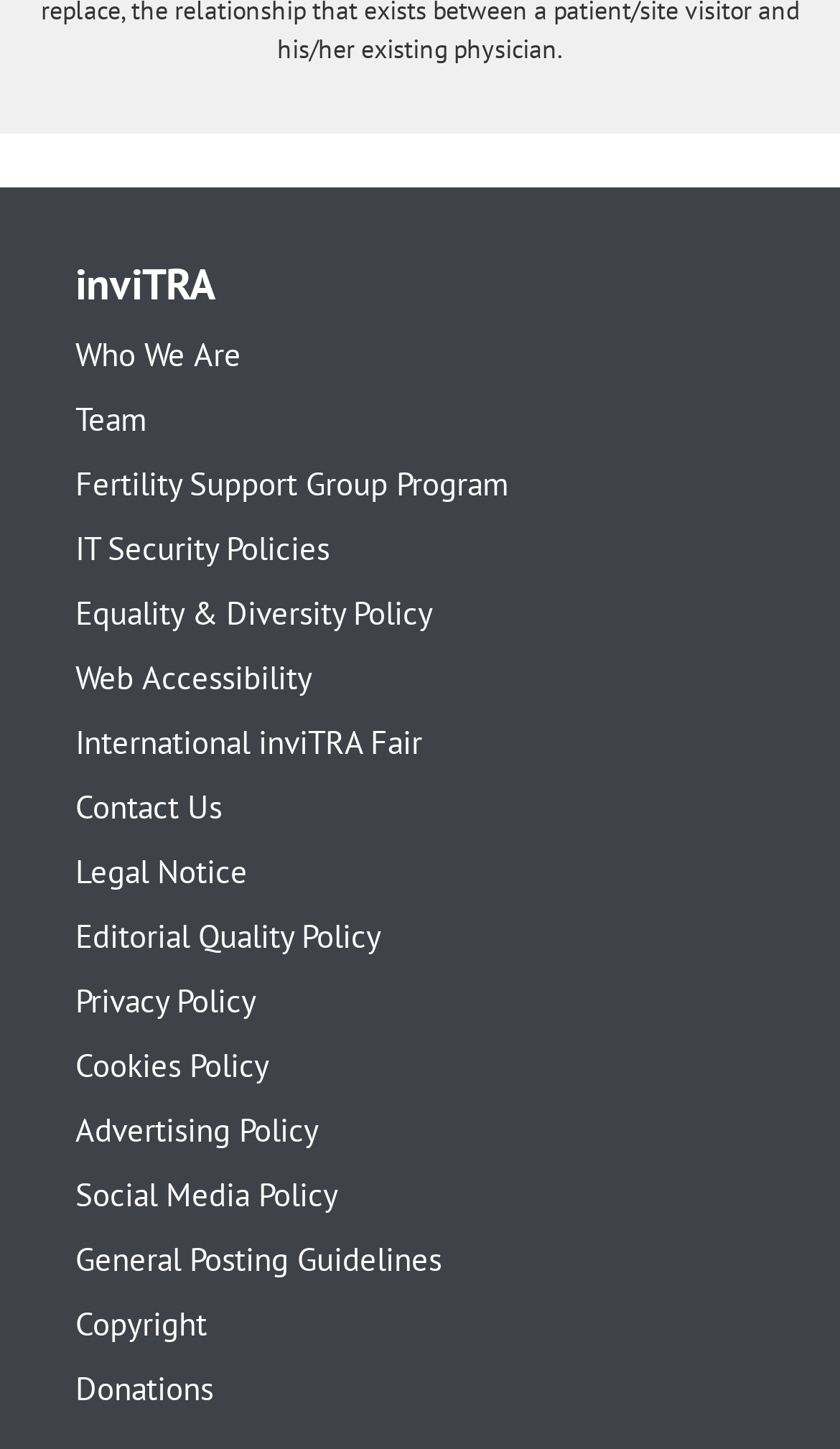Please locate the bounding box coordinates for the element that should be clicked to achieve the following instruction: "Contact the team". Ensure the coordinates are given as four float numbers between 0 and 1, i.e., [left, top, right, bottom].

[0.09, 0.546, 0.91, 0.568]